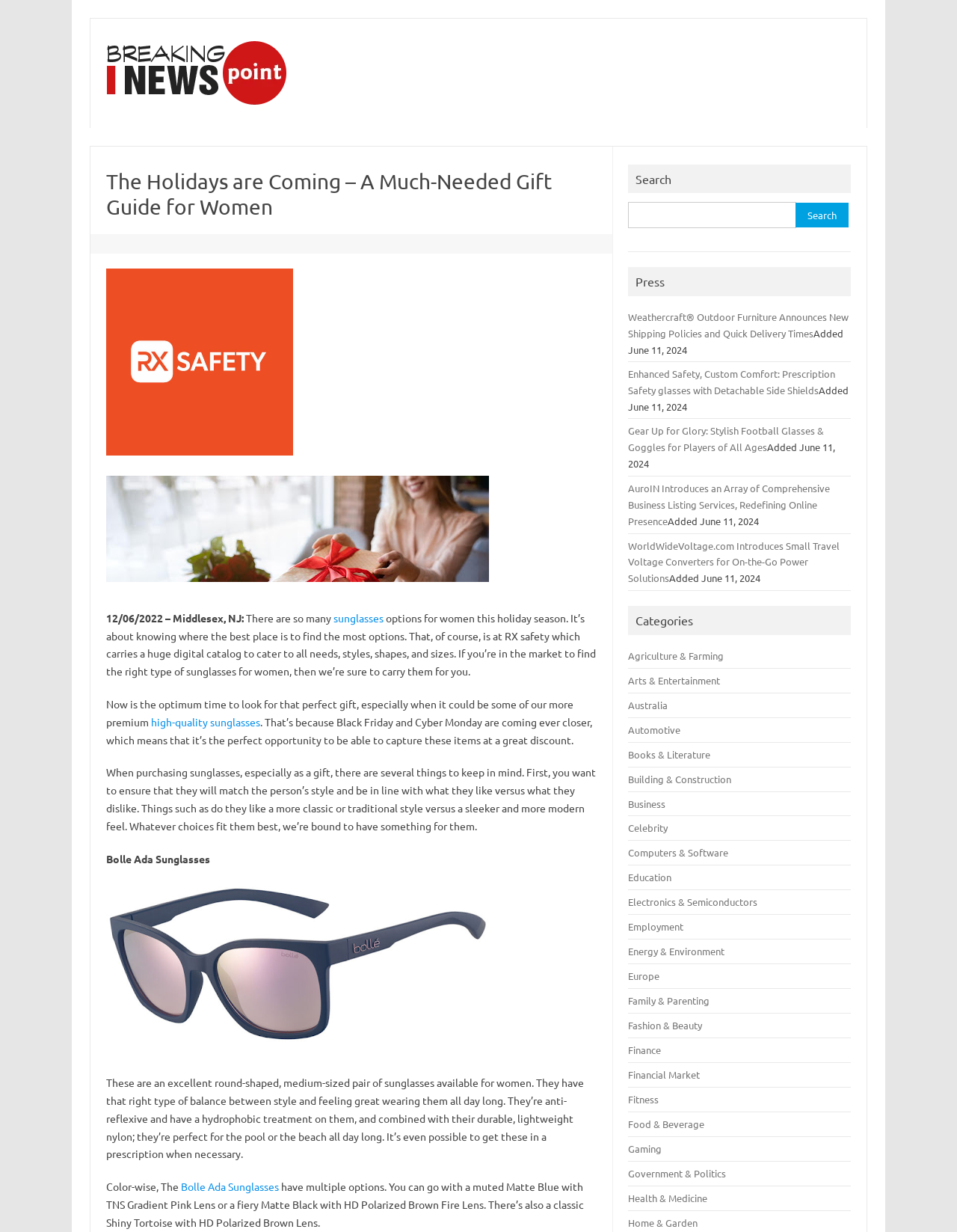Find the bounding box coordinates of the clickable element required to execute the following instruction: "Read more about Bolle Ada Sunglasses". Provide the coordinates as four float numbers between 0 and 1, i.e., [left, top, right, bottom].

[0.189, 0.958, 0.291, 0.969]